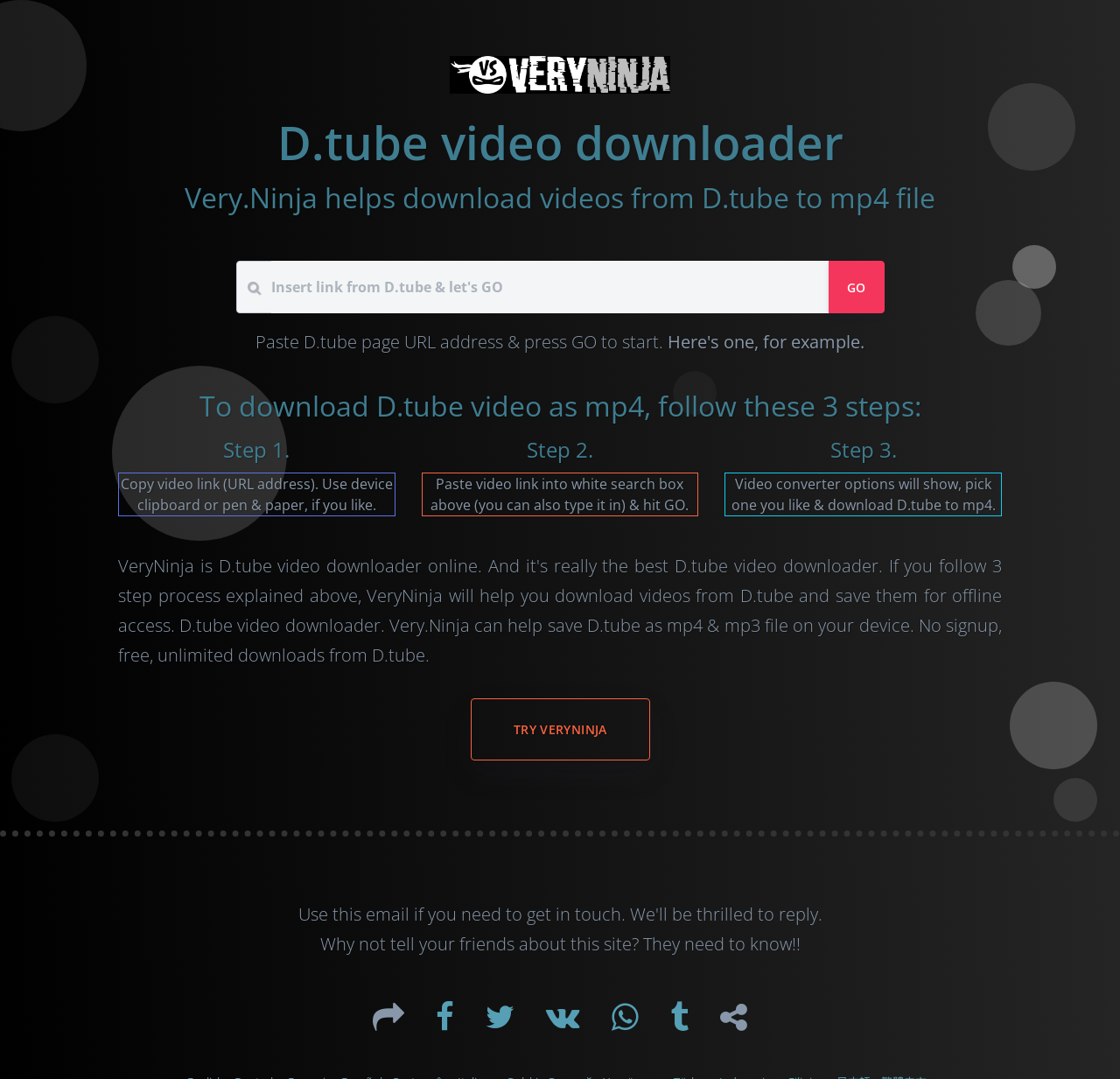Locate the bounding box coordinates of the clickable region to complete the following instruction: "Click the 'D.tube video downloader' link."

[0.401, 0.065, 0.599, 0.083]